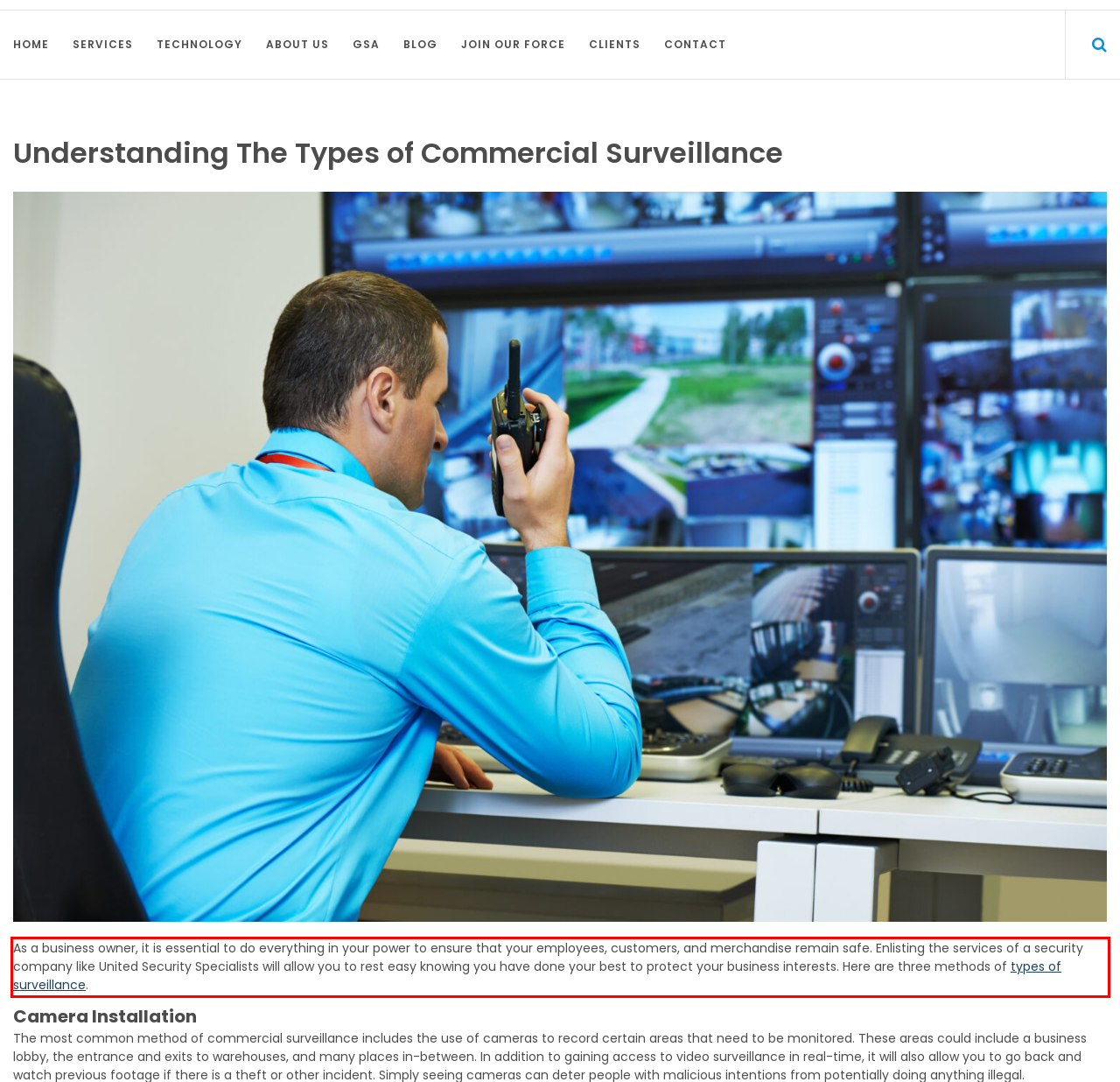Given a screenshot of a webpage containing a red bounding box, perform OCR on the text within this red bounding box and provide the text content.

As a business owner, it is essential to do everything in your power to ensure that your employees, customers, and merchandise remain safe. Enlisting the services of a security company like United Security Specialists will allow you to rest easy knowing you have done your best to protect your business interests. Here are three methods of types of surveillance.